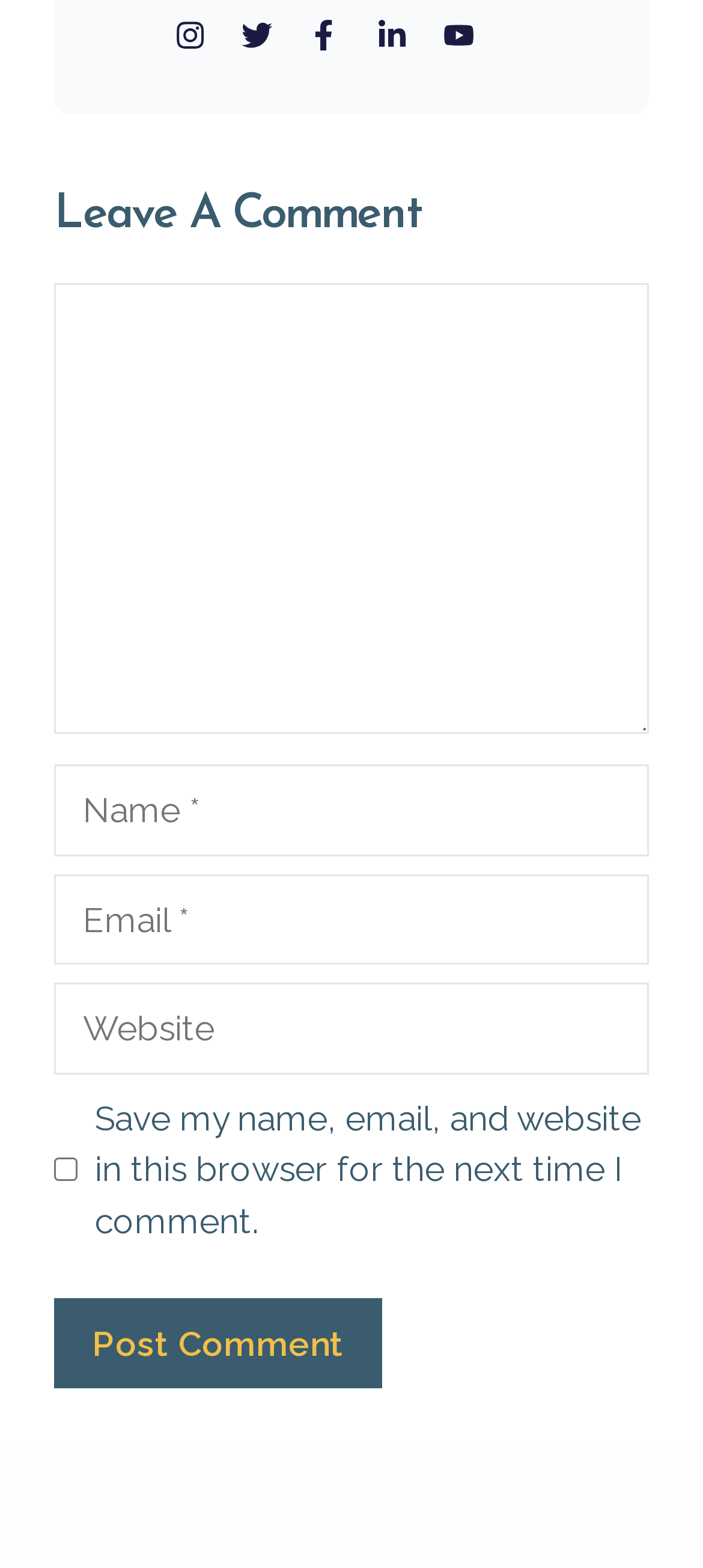Please find the bounding box coordinates (top-left x, top-left y, bottom-right x, bottom-right y) in the screenshot for the UI element described as follows: parent_node: Comment name="url" placeholder="Website"

[0.077, 0.627, 0.923, 0.685]